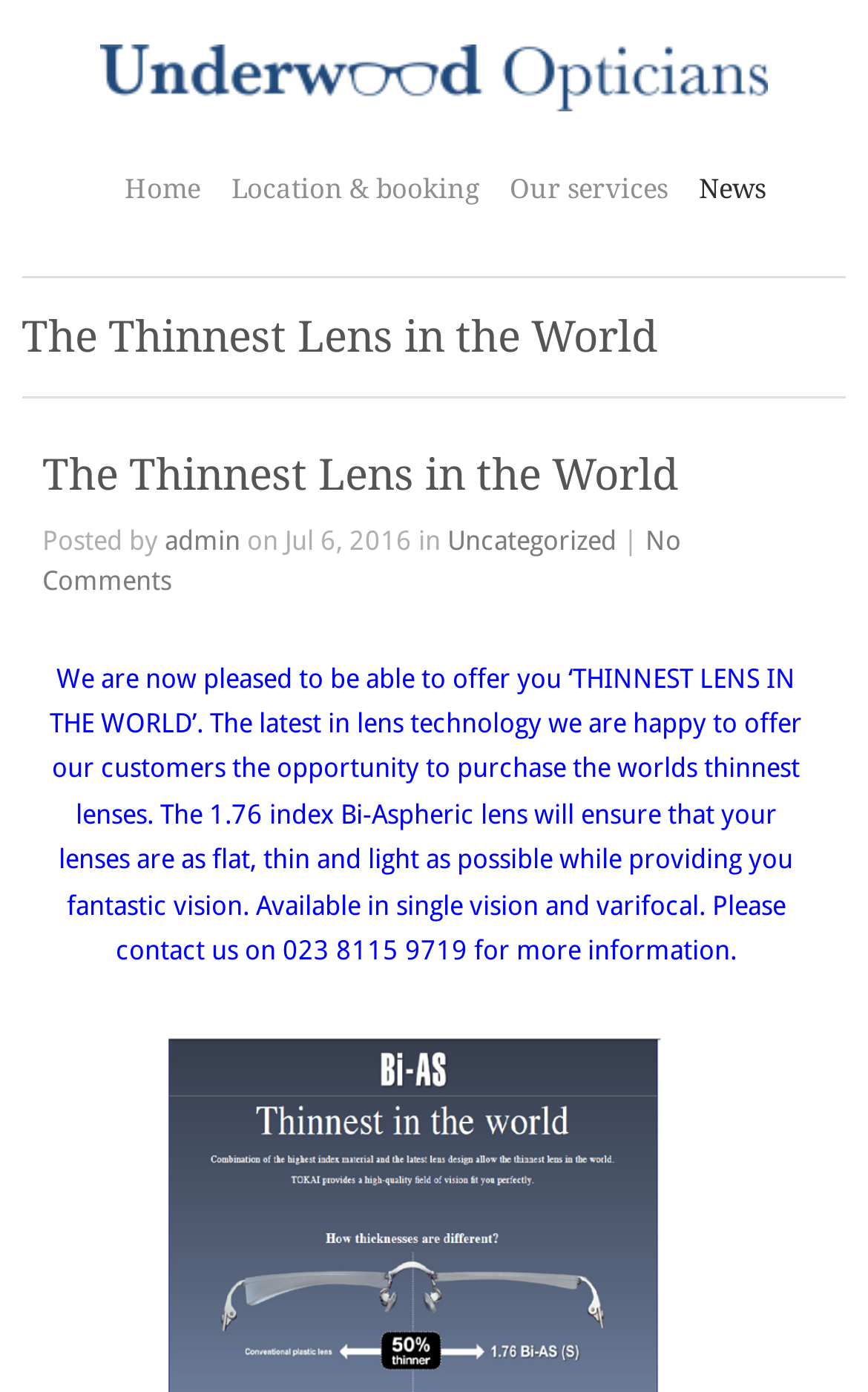Please give a succinct answer to the question in one word or phrase:
What is the phone number for more information?

023 8115 9719